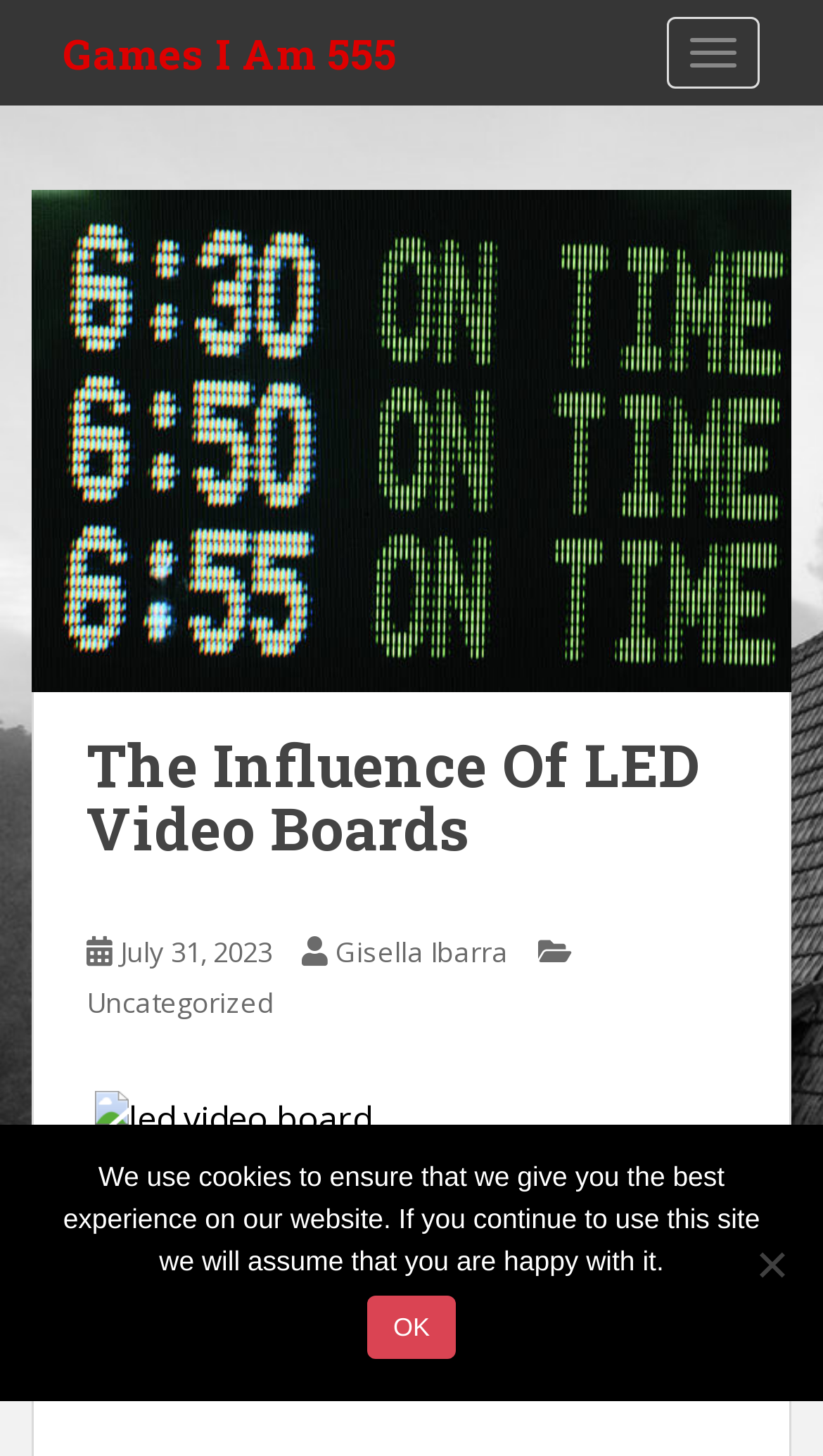Identify the bounding box coordinates of the clickable region necessary to fulfill the following instruction: "Toggle navigation". The bounding box coordinates should be four float numbers between 0 and 1, i.e., [left, top, right, bottom].

[0.81, 0.012, 0.923, 0.061]